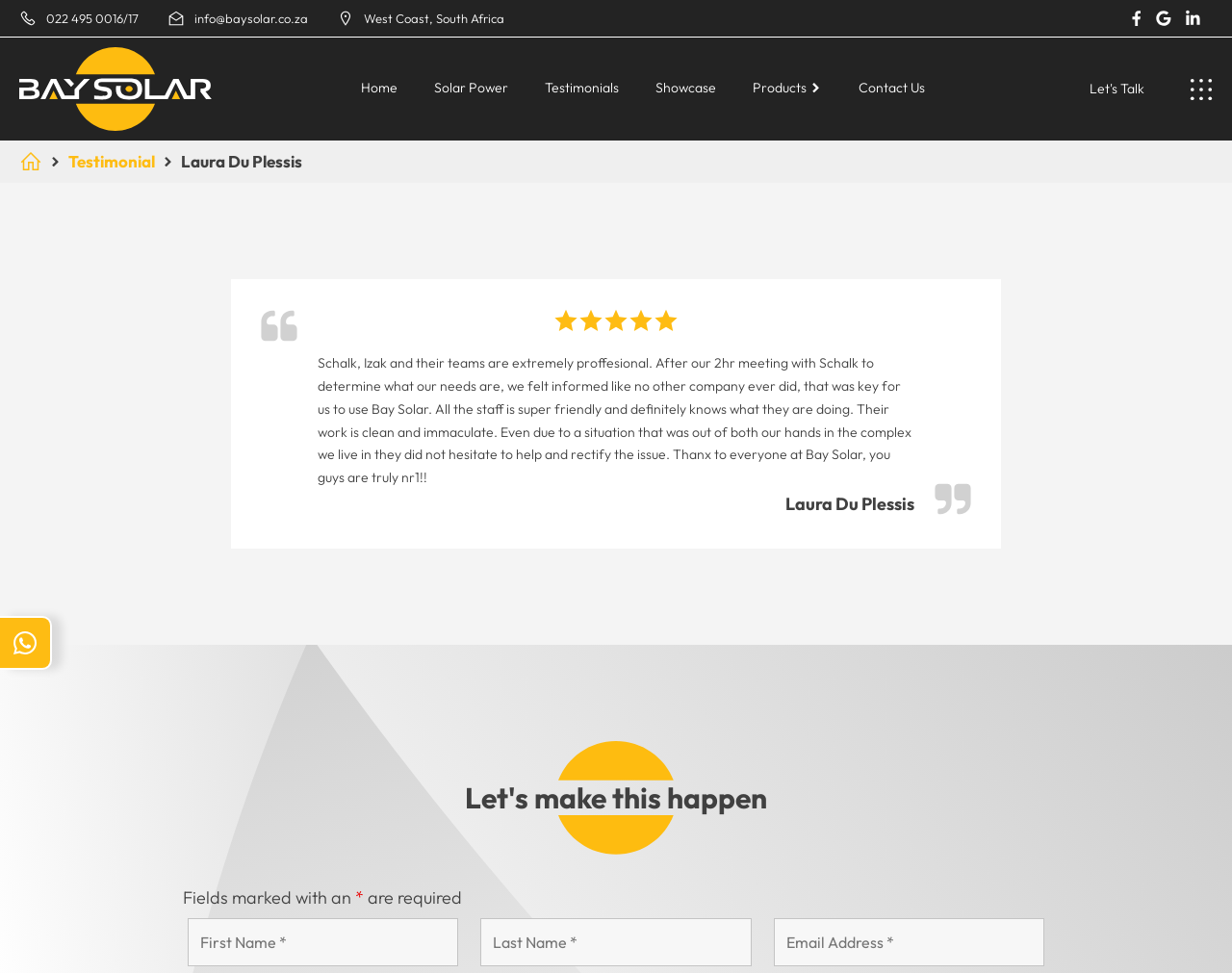Pinpoint the bounding box coordinates of the clickable area needed to execute the instruction: "Click the phone number link". The coordinates should be specified as four float numbers between 0 and 1, i.e., [left, top, right, bottom].

[0.016, 0.008, 0.112, 0.03]